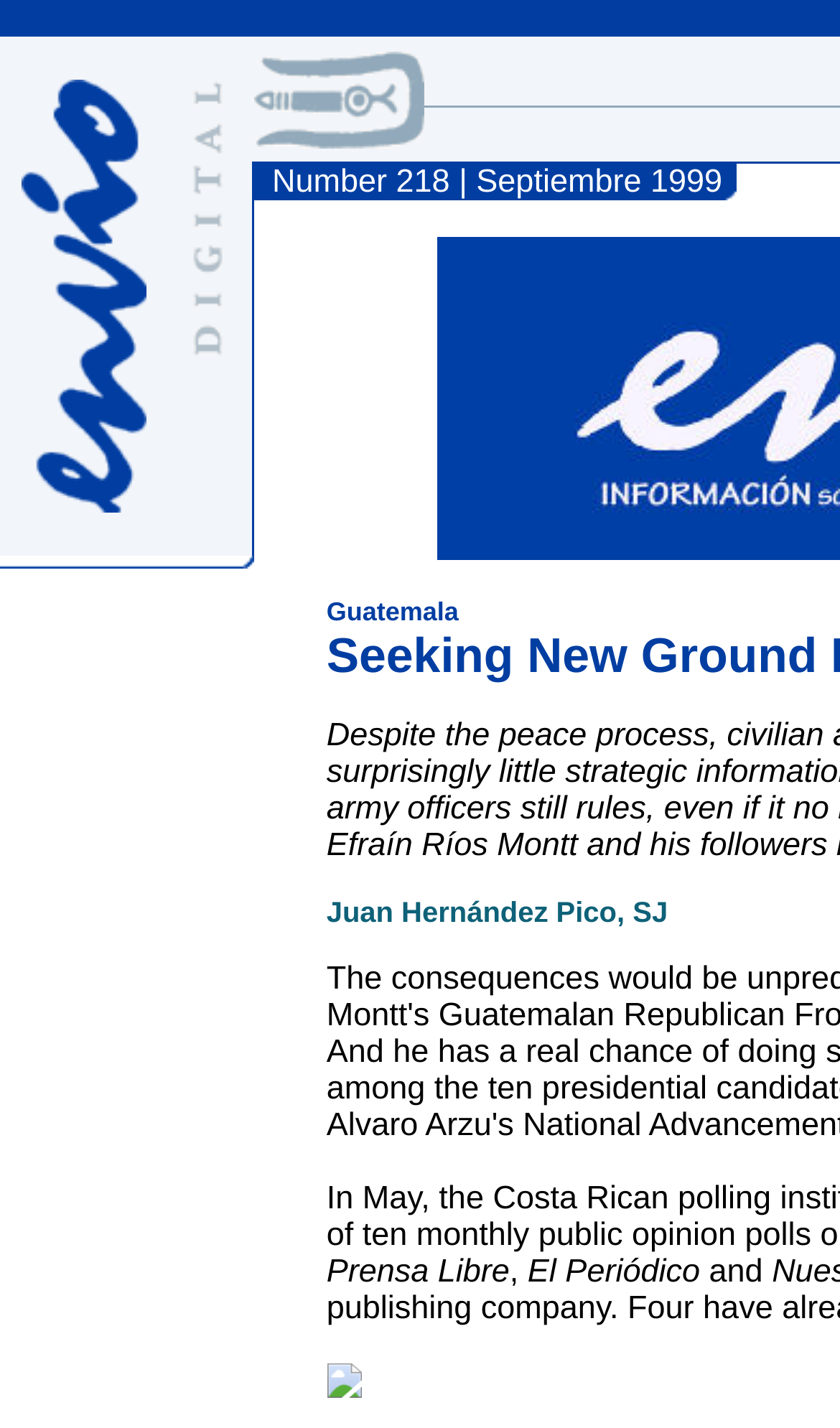What is the name of the publication?
Provide an in-depth answer to the question, covering all aspects.

The name of the publication can be found in the top-left corner of the webpage, where it says 'Envío Digital'. The word 'Envío' is also linked, indicating that it is the title of the publication.